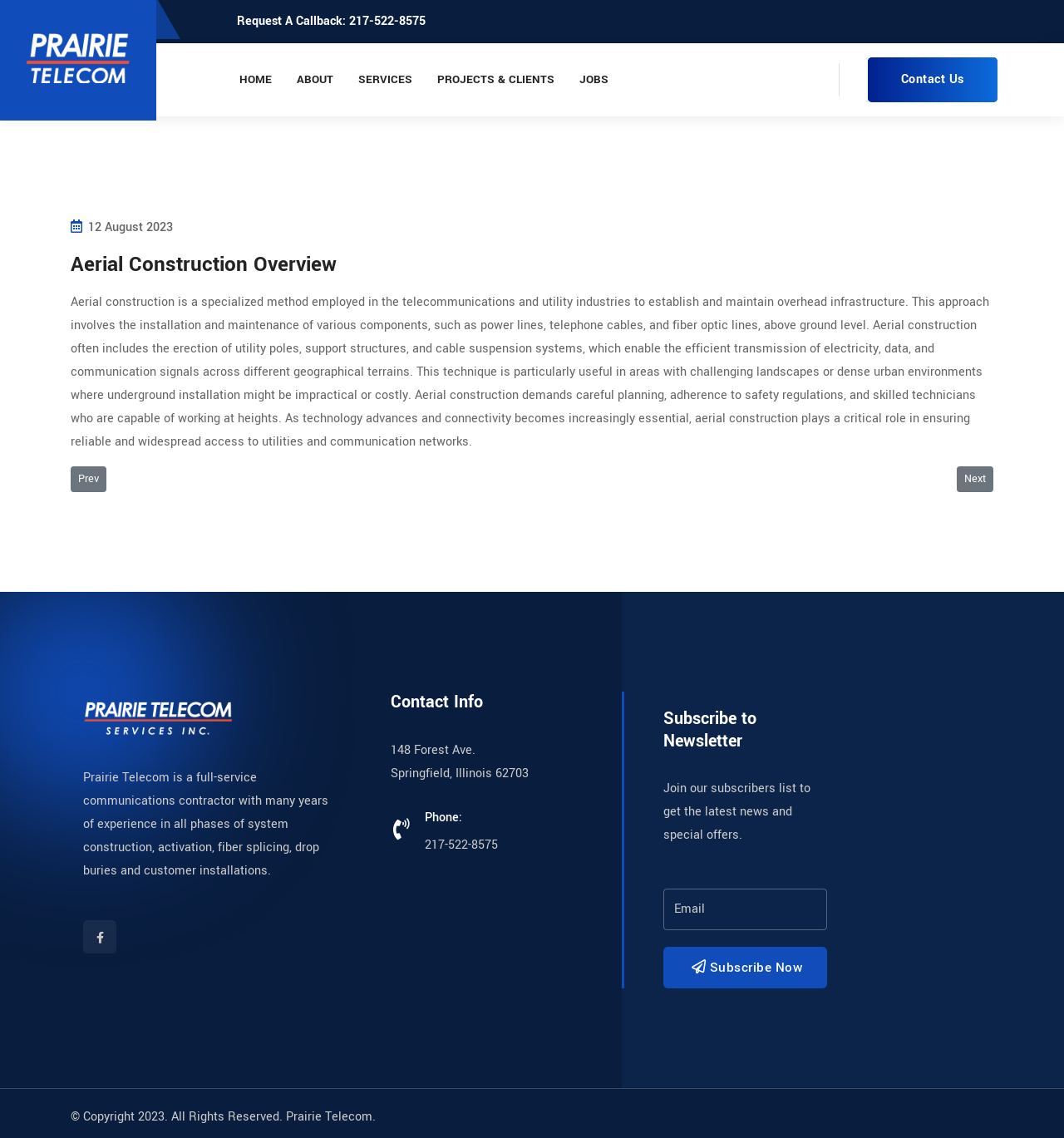Bounding box coordinates should be provided in the format (top-left x, top-left y, bottom-right x, bottom-right y) with all values between 0 and 1. Identify the bounding box for this UI element: aria-label="email" name="email" placeholder="Email"

[0.623, 0.781, 0.777, 0.818]